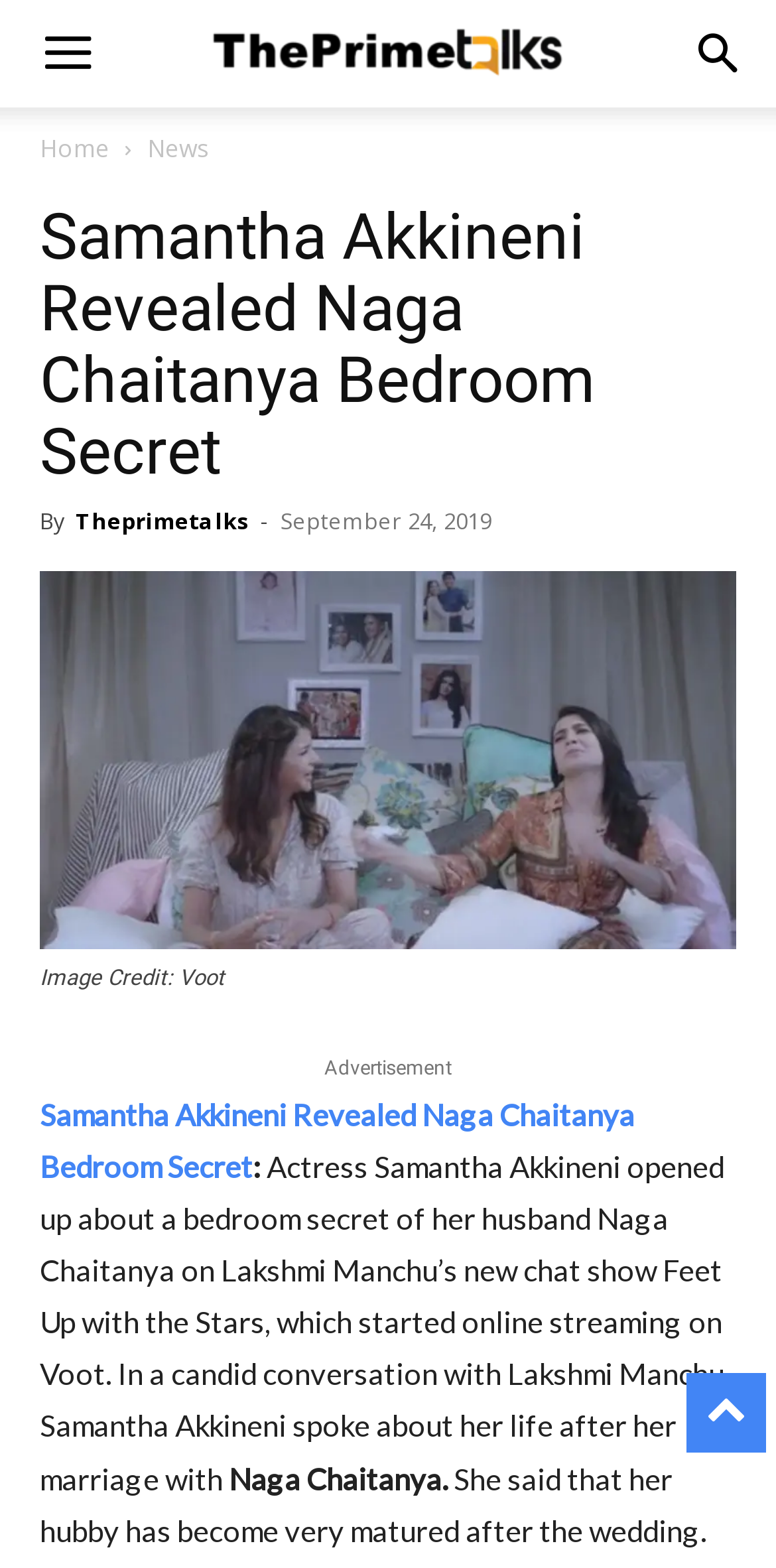Determine the main heading text of the webpage.

Samantha Akkineni Revealed Naga Chaitanya Bedroom Secret